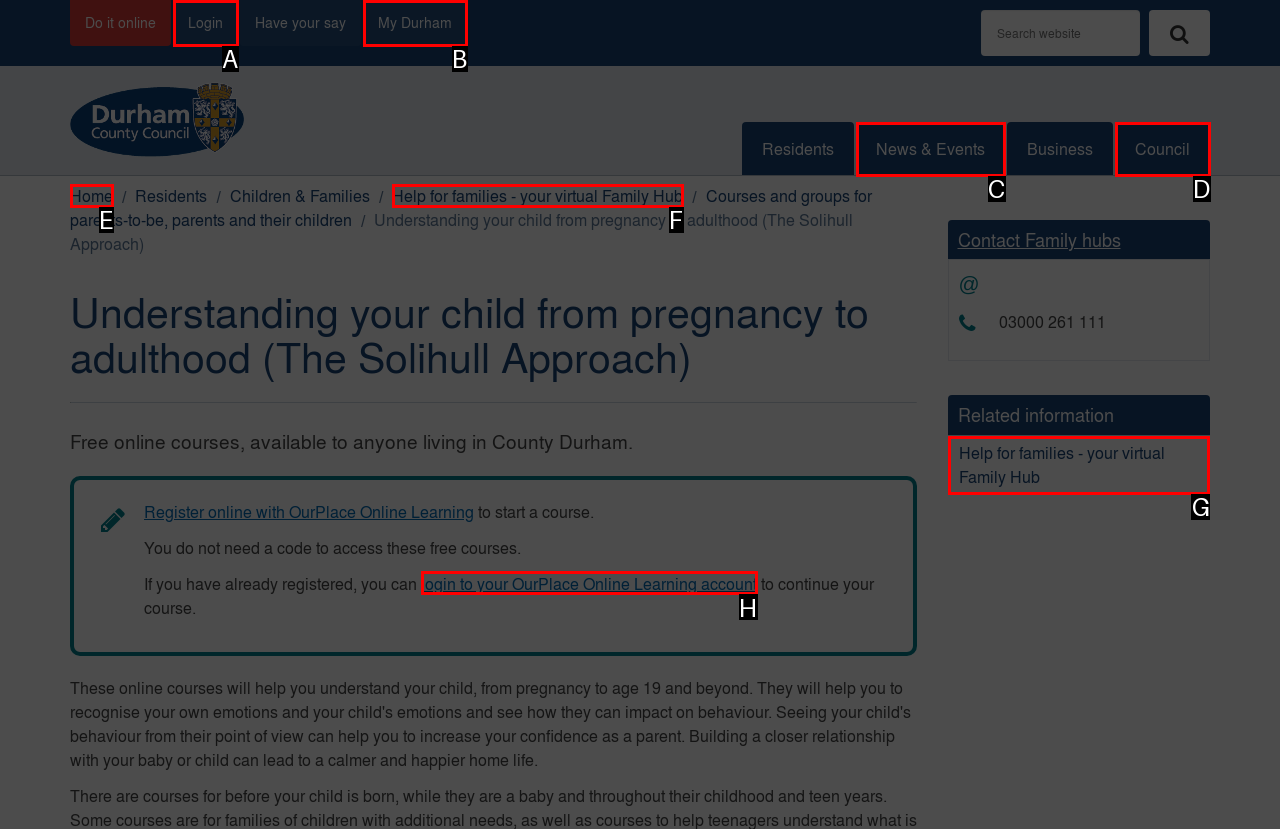Select the correct option from the given choices to perform this task: Contact Us. Provide the letter of that option.

None